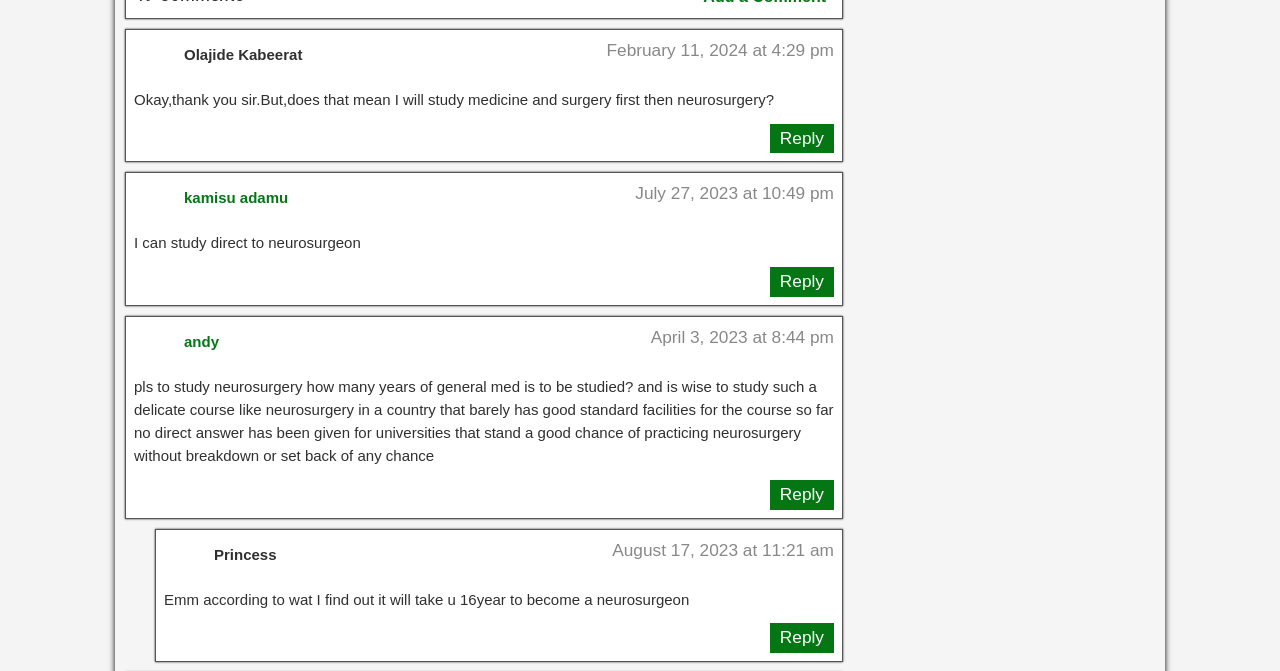Point out the bounding box coordinates of the section to click in order to follow this instruction: "View GSL publications".

None